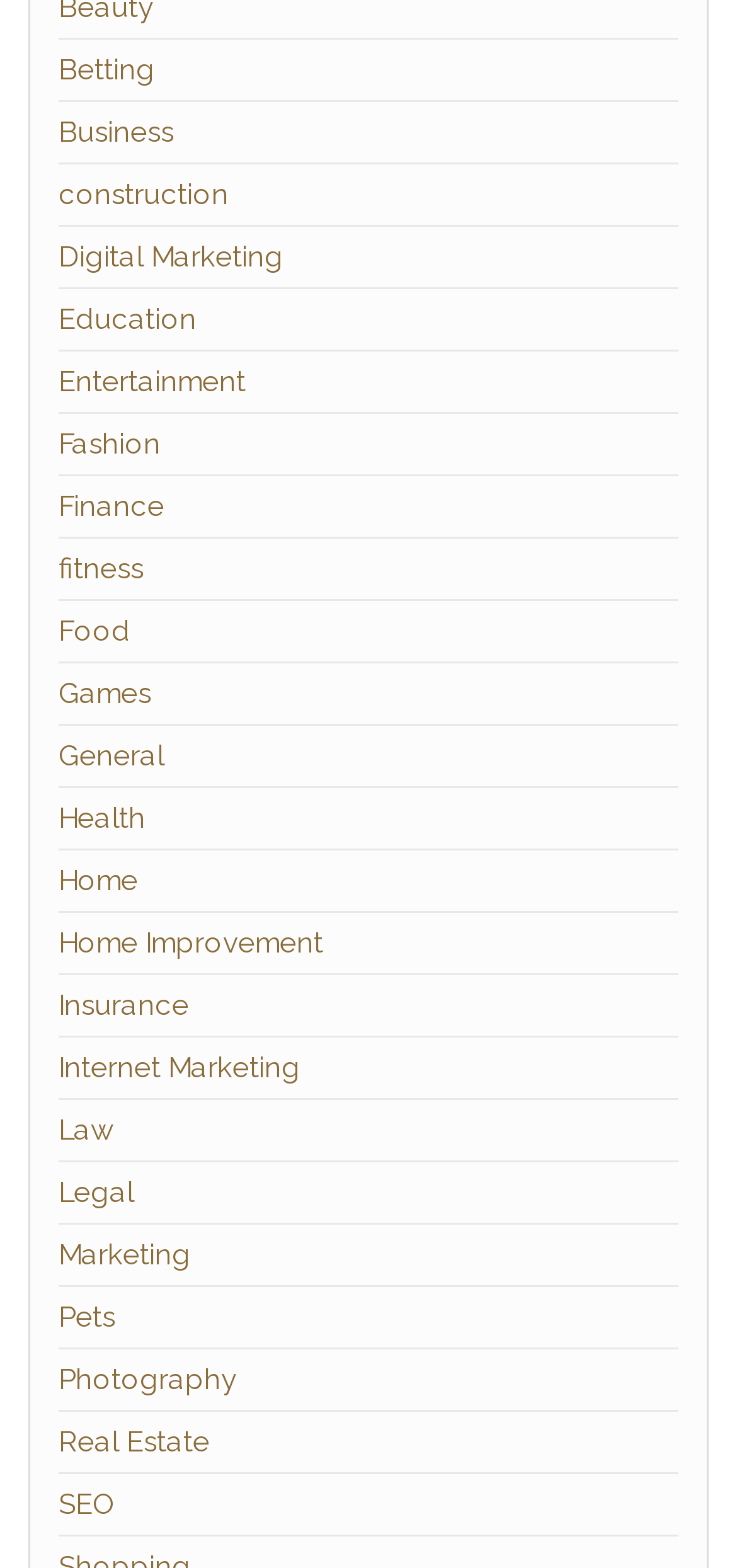Identify the bounding box coordinates of the clickable section necessary to follow the following instruction: "Click on Betting". The coordinates should be presented as four float numbers from 0 to 1, i.e., [left, top, right, bottom].

[0.079, 0.033, 0.21, 0.055]